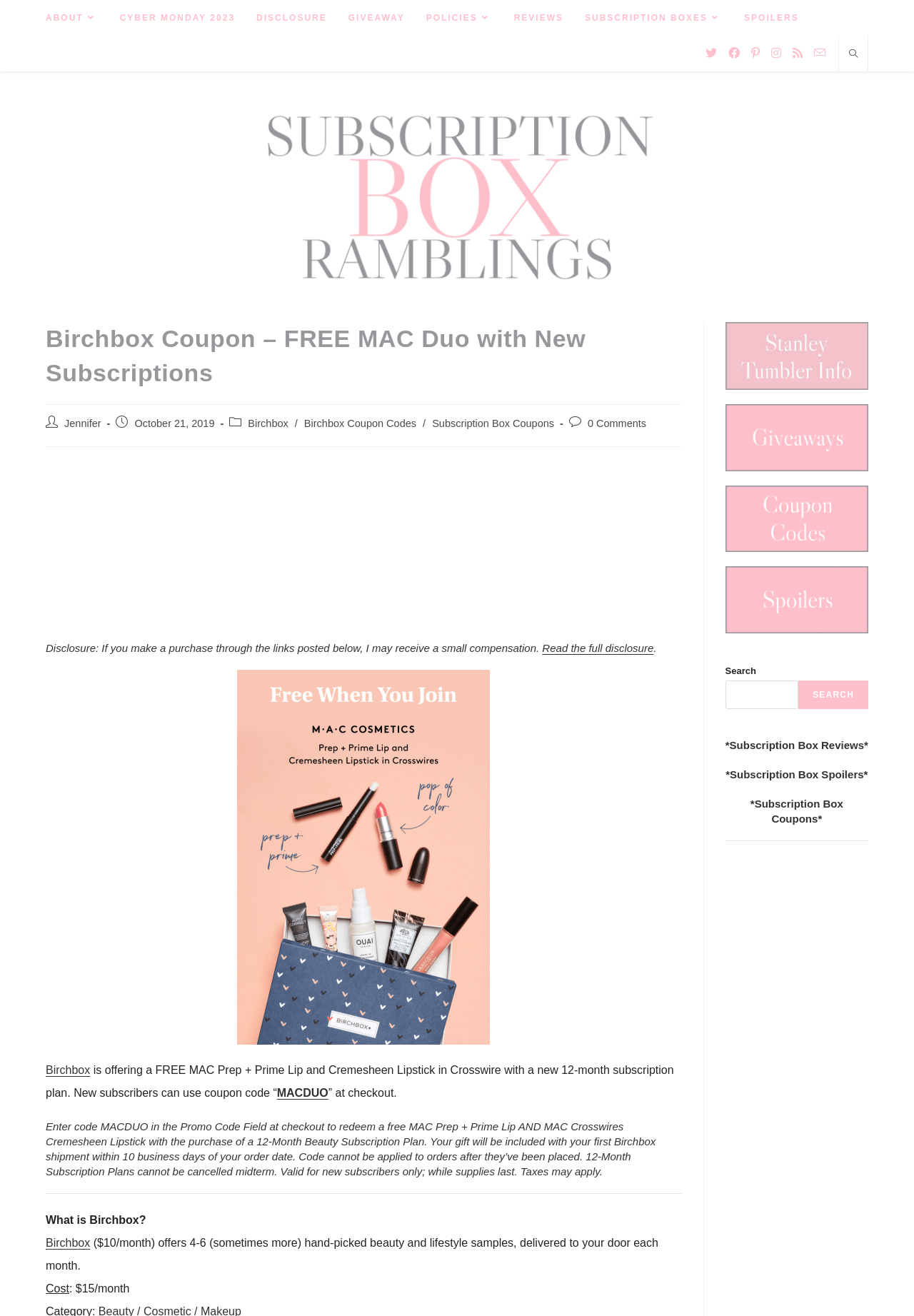What is the purpose of the 'Search' button?
Please provide a single word or phrase as your answer based on the screenshot.

To search the website